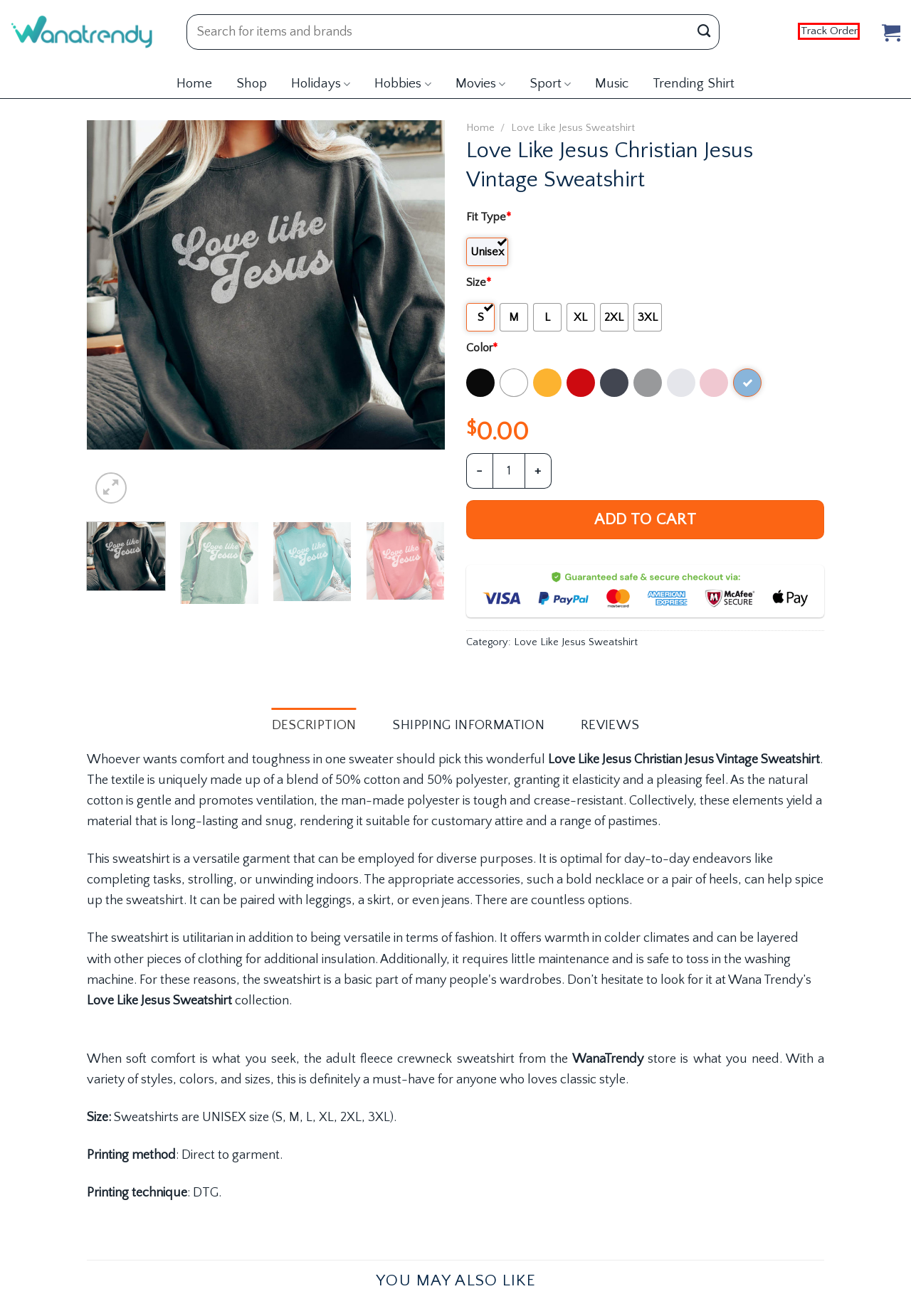Given a screenshot of a webpage featuring a red bounding box, identify the best matching webpage description for the new page after the element within the red box is clicked. Here are the options:
A. Music - WanaTrendy
B. Holidays - WanaTrendy
C. Love Like Jesus Sweatshirt - WanaTrendy
D. Shop - WanaTrendy
E. Hobbies - WanaTrendy
F. Track Your Order - WanaTrendy
G. Sport - WanaTrendy
H. WanaTrendy | Your Destination for Trending Shirts

F